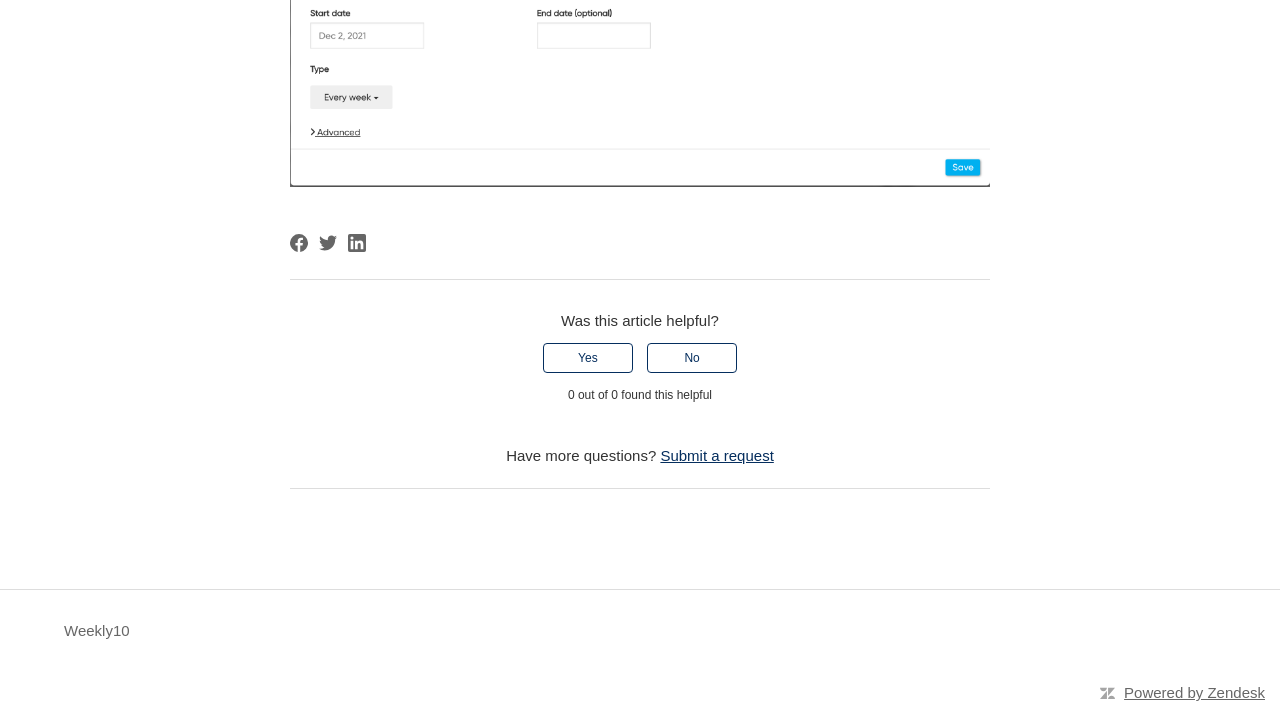What can you do if you have more questions?
Provide a one-word or short-phrase answer based on the image.

Submit a request